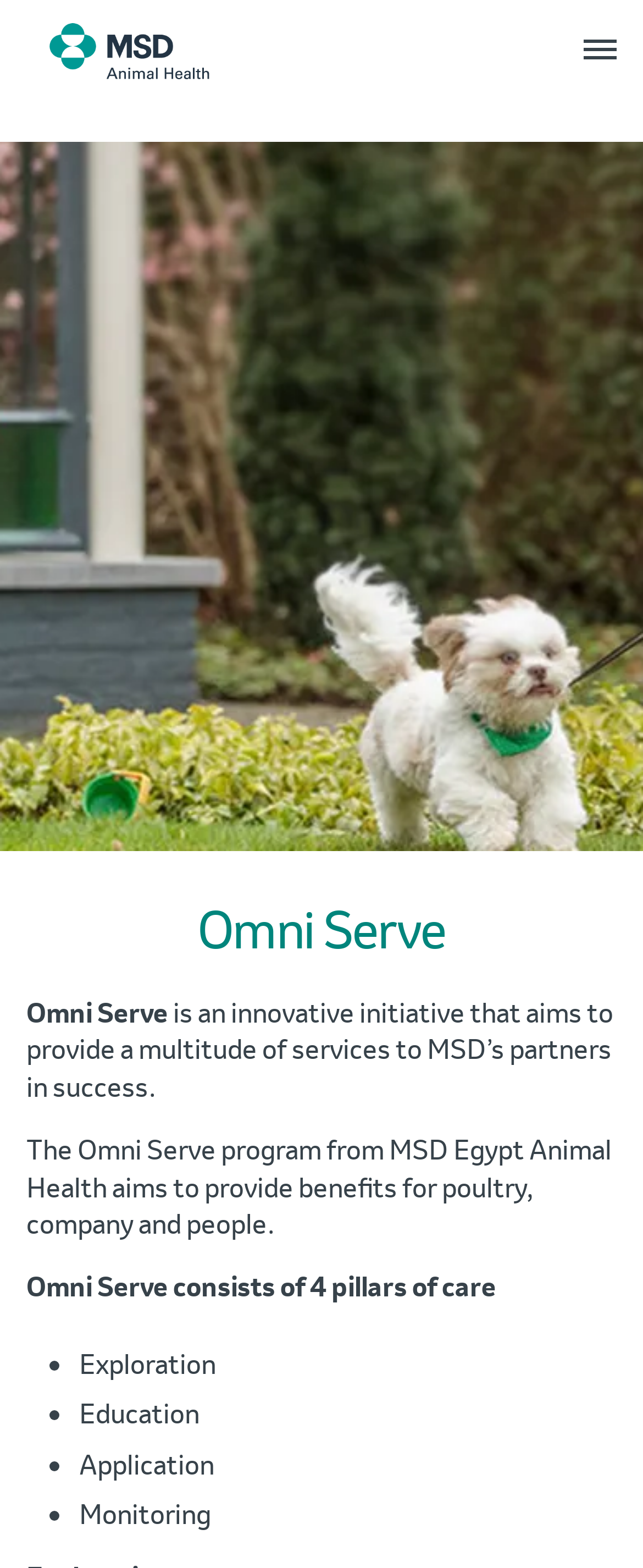Bounding box coordinates are to be given in the format (top-left x, top-left y, bottom-right x, bottom-right y). All values must be floating point numbers between 0 and 1. Provide the bounding box coordinate for the UI element described as: alt="MSD Animal Health Egypt"

[0.041, 0.048, 0.362, 0.071]